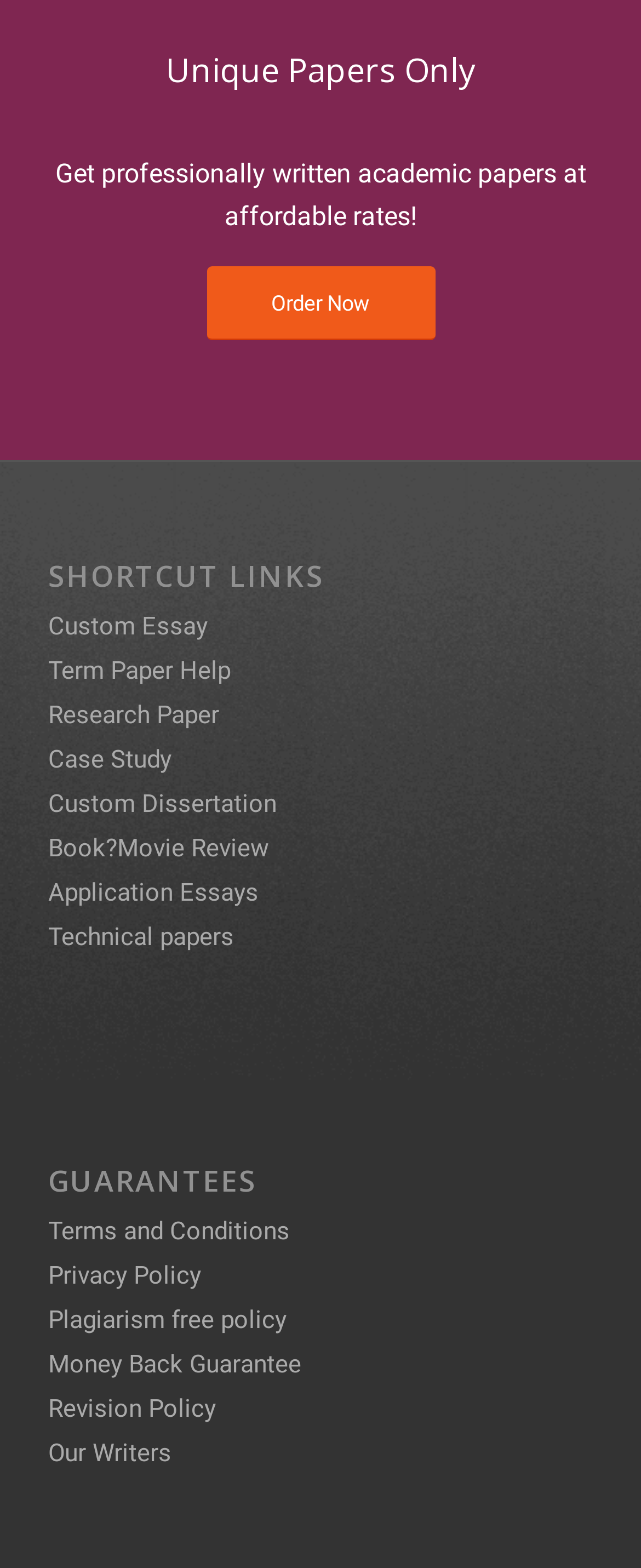Please provide a detailed answer to the question below by examining the image:
How many types of academic papers can be ordered?

The links 'Custom Essay', 'Term Paper Help', 'Research Paper', 'Case Study', 'Custom Dissertation', 'Book?Movie Review', 'Application Essays', and 'Technical papers' are listed under the 'SHORTCUT LINKS' heading, indicating that there are 8 types of academic papers that can be ordered.